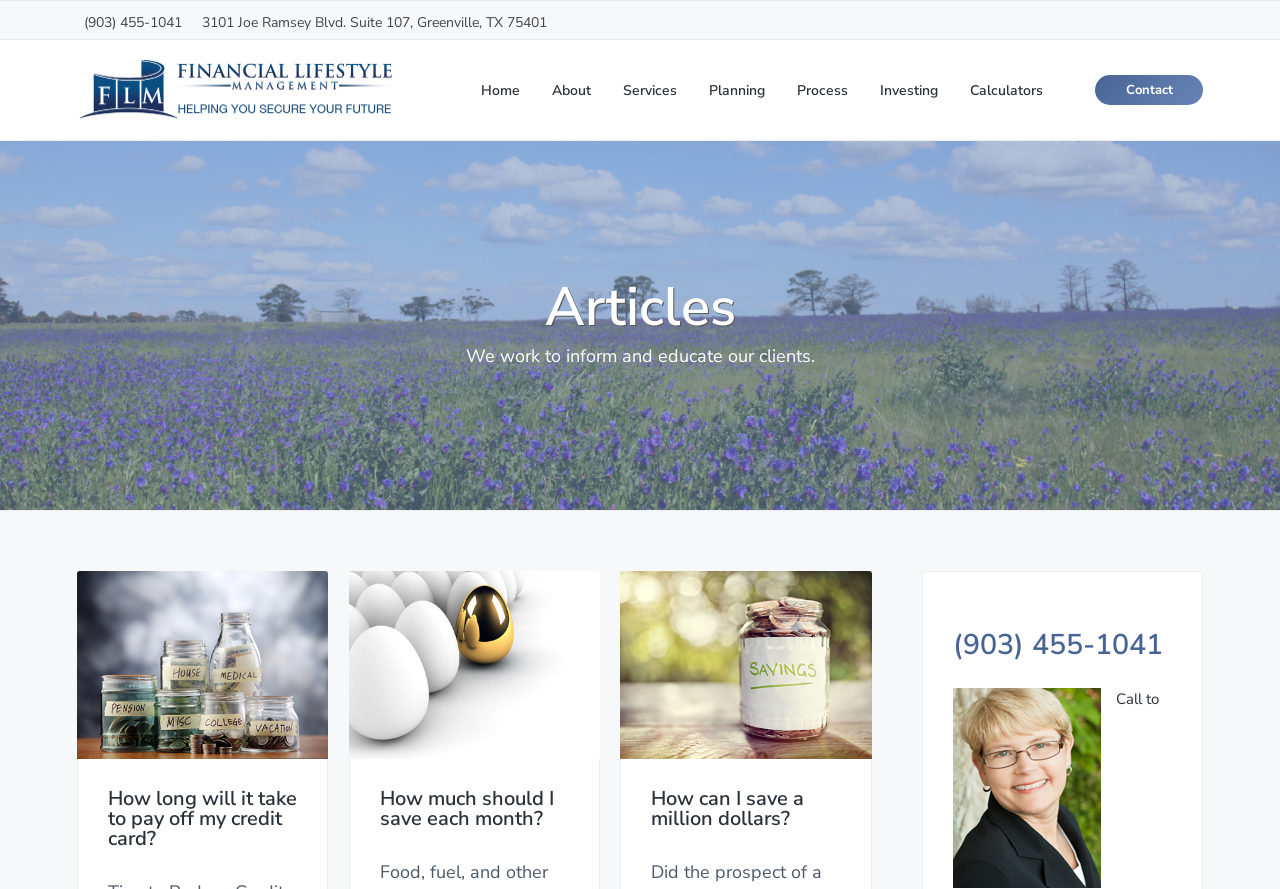Please provide the bounding box coordinates for the element that needs to be clicked to perform the instruction: "Read more about Macchia Verde Bio". The coordinates must consist of four float numbers between 0 and 1, formatted as [left, top, right, bottom].

None